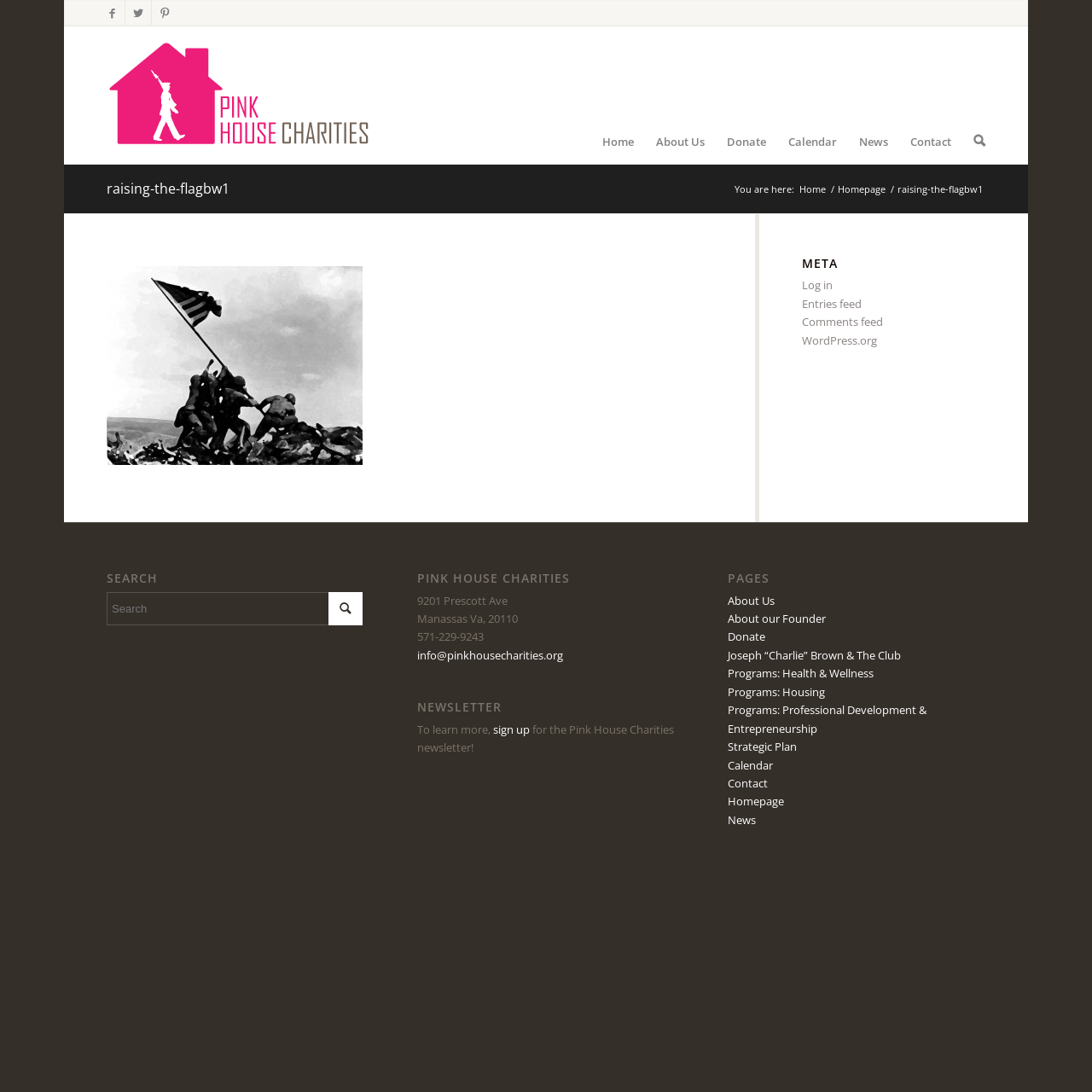How many links are in the 'PAGES' section?
Refer to the image and answer the question using a single word or phrase.

11